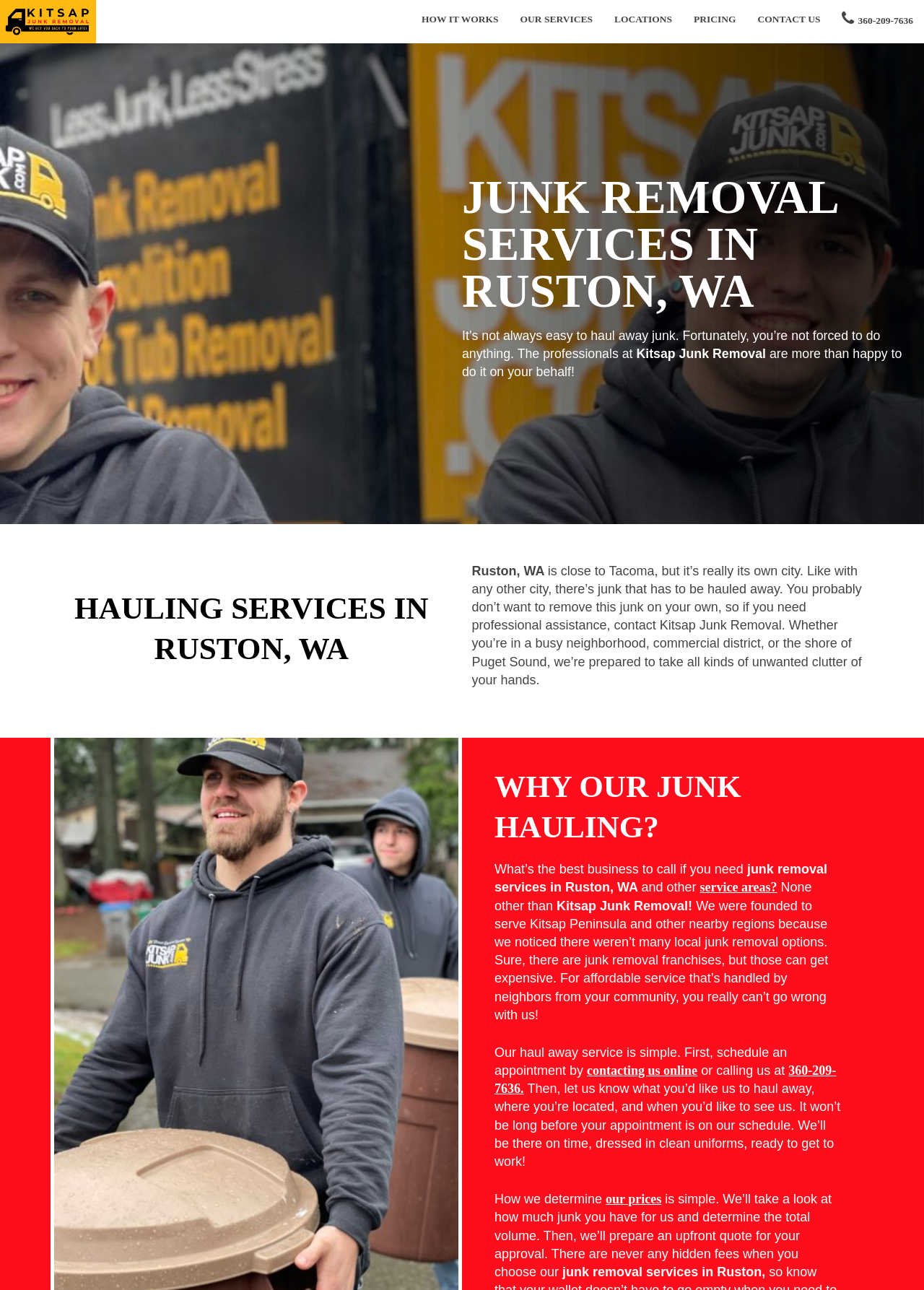Please identify the bounding box coordinates of the element's region that I should click in order to complete the following instruction: "Contact us by calling 360-209-7636". The bounding box coordinates consist of four float numbers between 0 and 1, i.e., [left, top, right, bottom].

[0.911, 0.008, 0.988, 0.022]